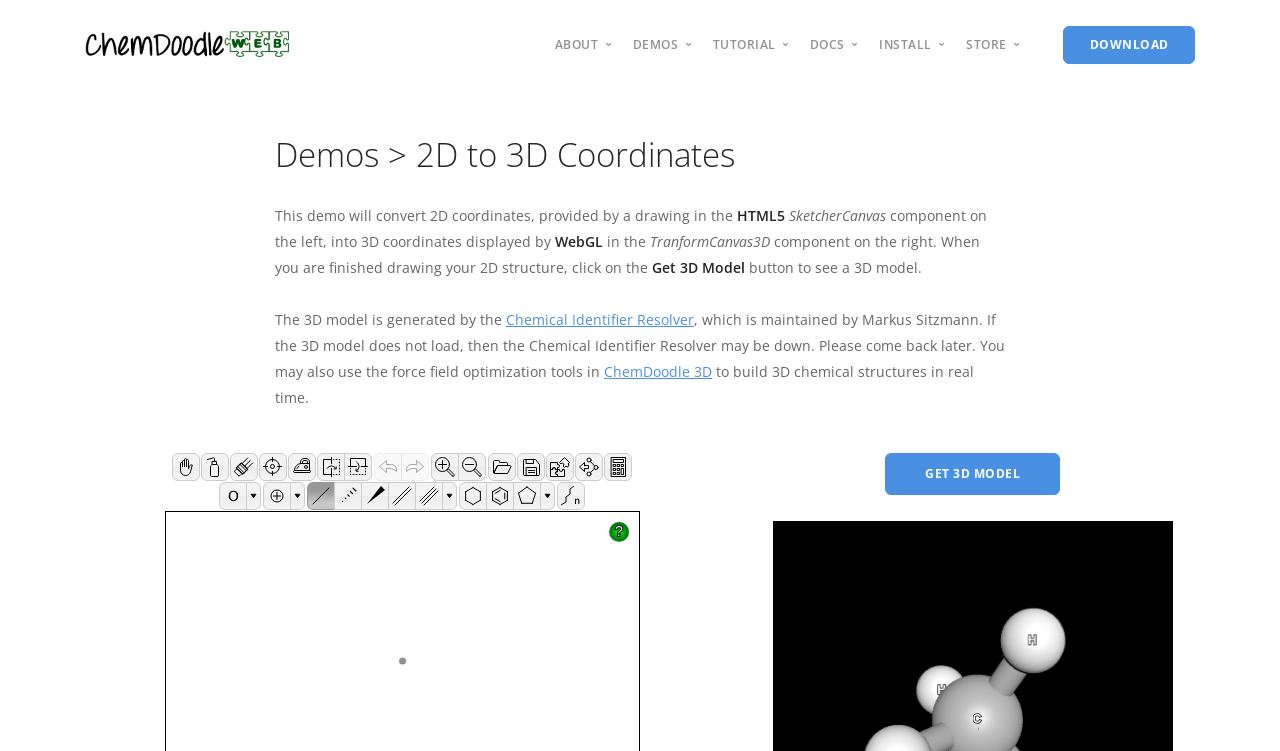Respond with a single word or phrase:
What is the name of the last link under the heading 'Molecular Modeling'?

3D Coordinate Generation